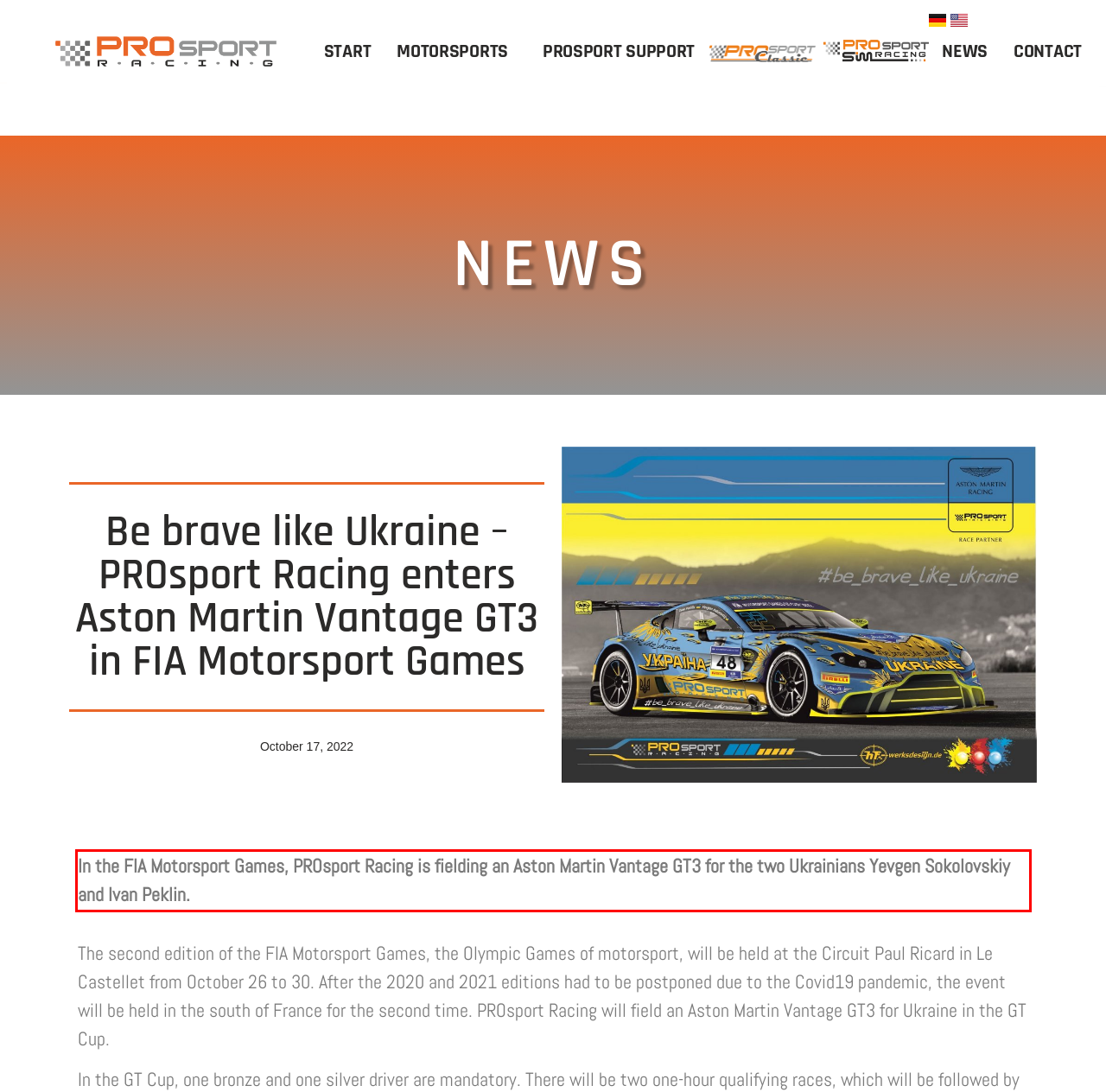Identify the red bounding box in the webpage screenshot and perform OCR to generate the text content enclosed.

In the FIA Motorsport Games, PROsport Racing is fielding an Aston Martin Vantage GT3 for the two Ukrainians Yevgen Sokolovskiy and Ivan Peklin.